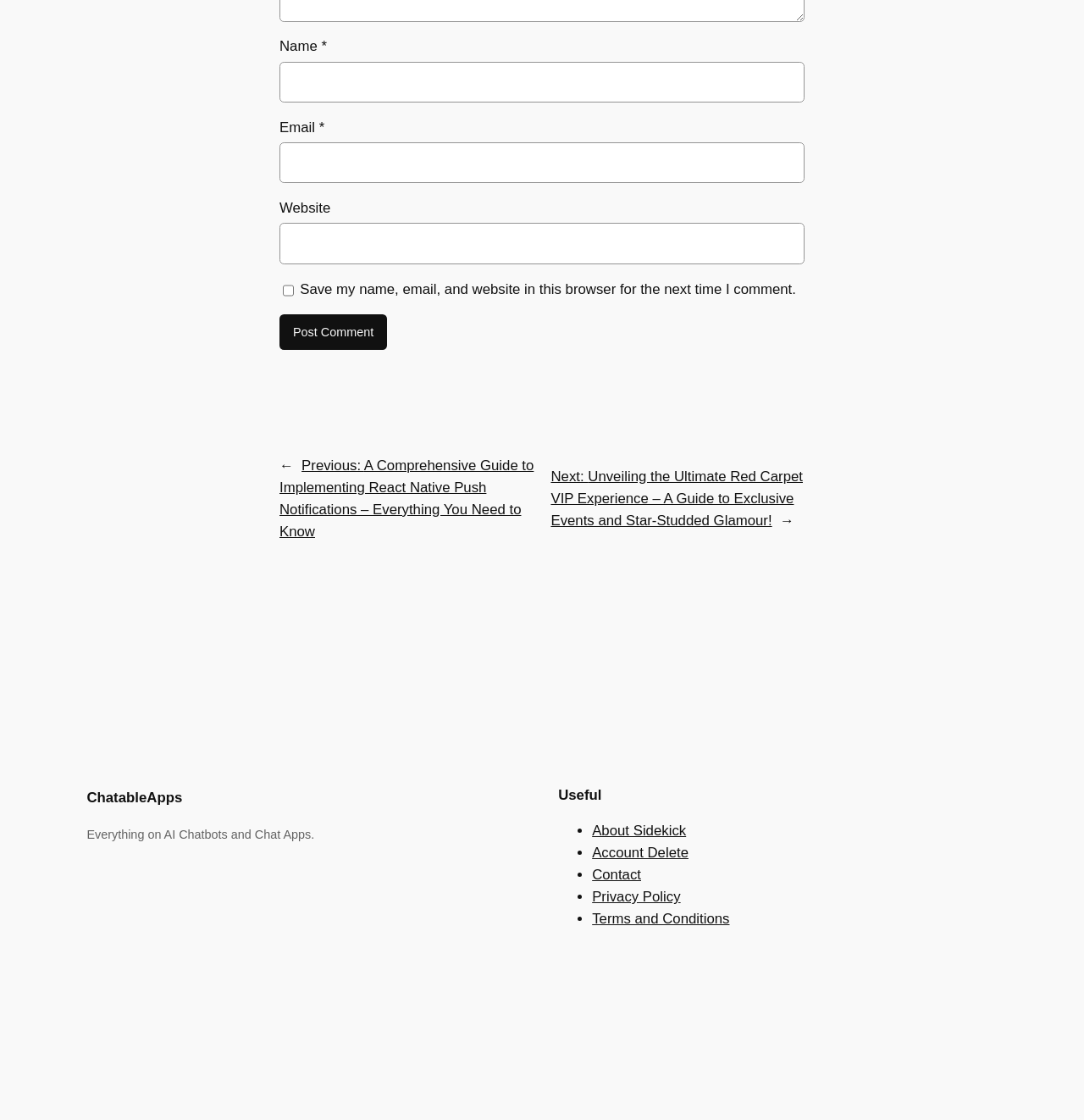What is the purpose of the checkbox?
From the screenshot, supply a one-word or short-phrase answer.

Save comment information